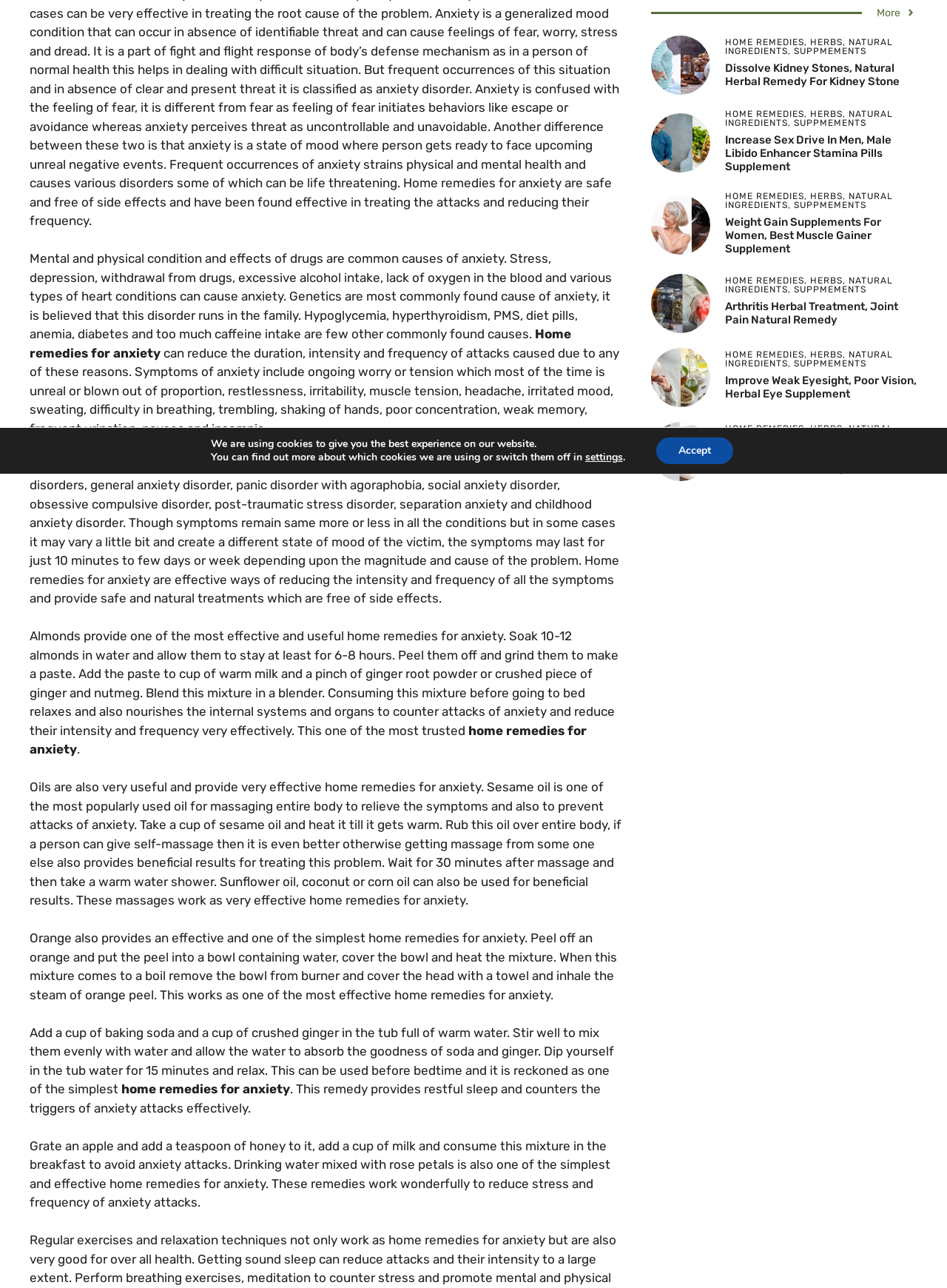Predict the bounding box of the UI element that fits this description: "alt="Dissolve Kidney Stones"".

[0.688, 0.044, 0.75, 0.055]